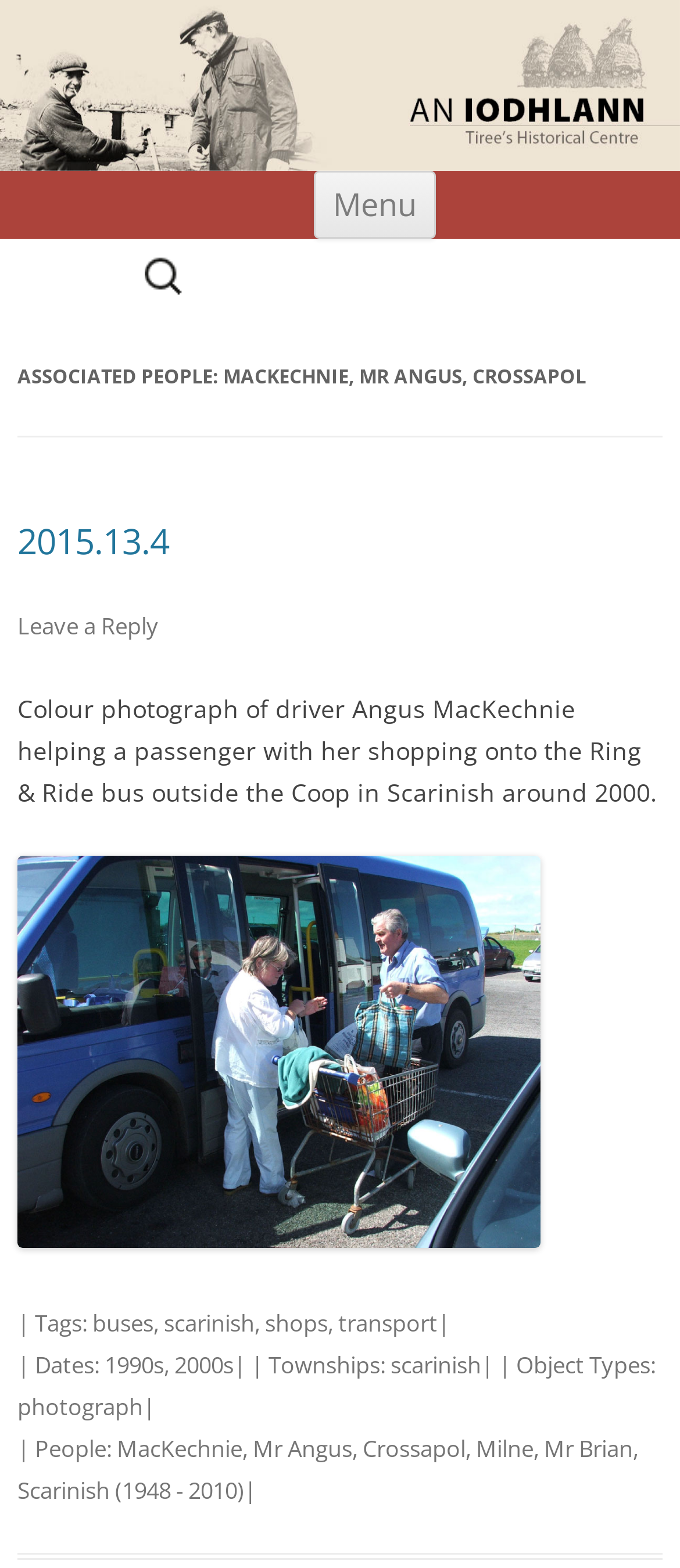Identify the bounding box coordinates of the part that should be clicked to carry out this instruction: "Read about associated people".

[0.026, 0.227, 0.974, 0.254]